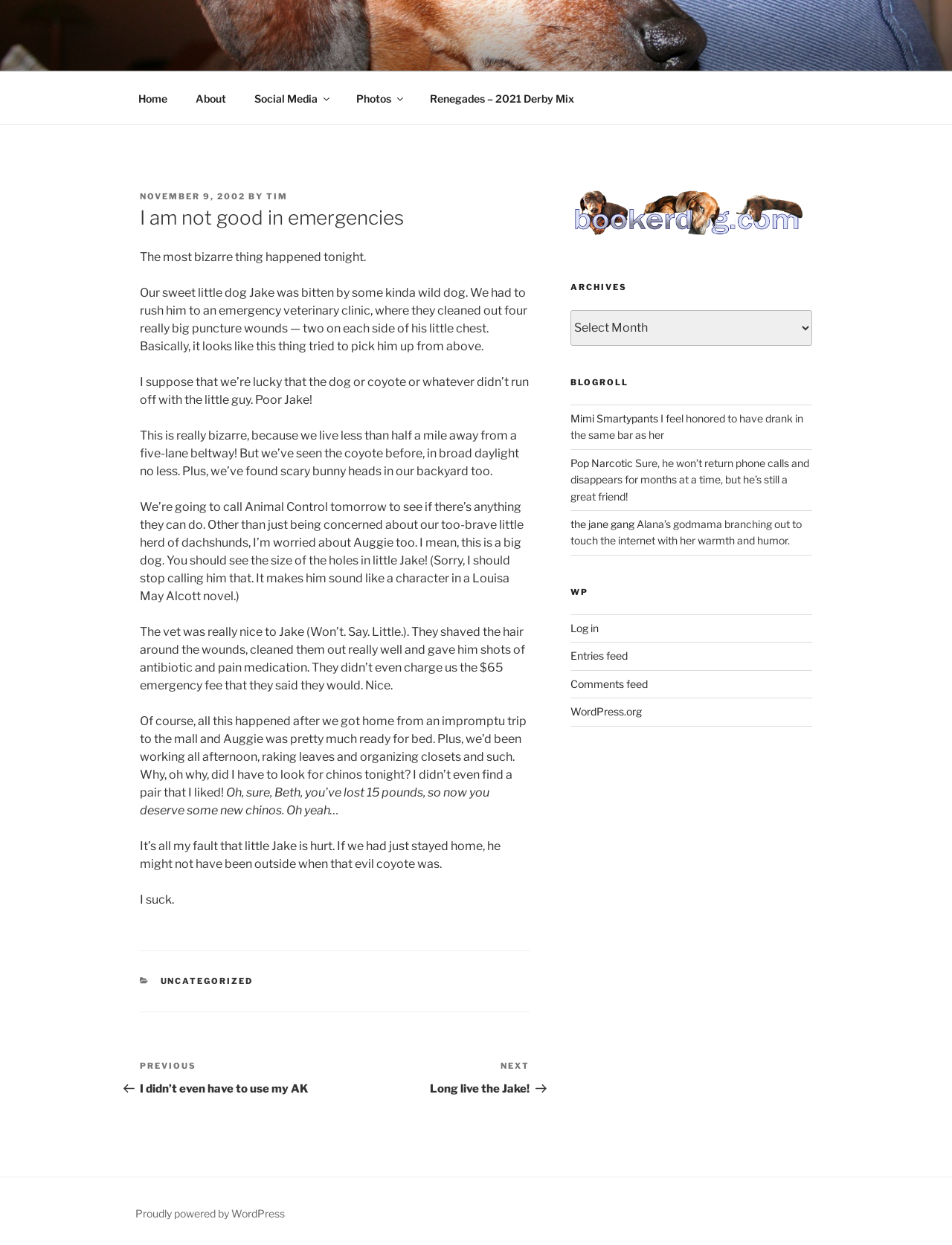What is the location of the coyote sighting?
Using the image, elaborate on the answer with as much detail as possible.

The article mentions 'We live less than half a mile away from a five-lane beltway! But we’ve seen the coyote before, in broad daylight no less.' which indicates that the coyote was spotted near a five-lane beltway.